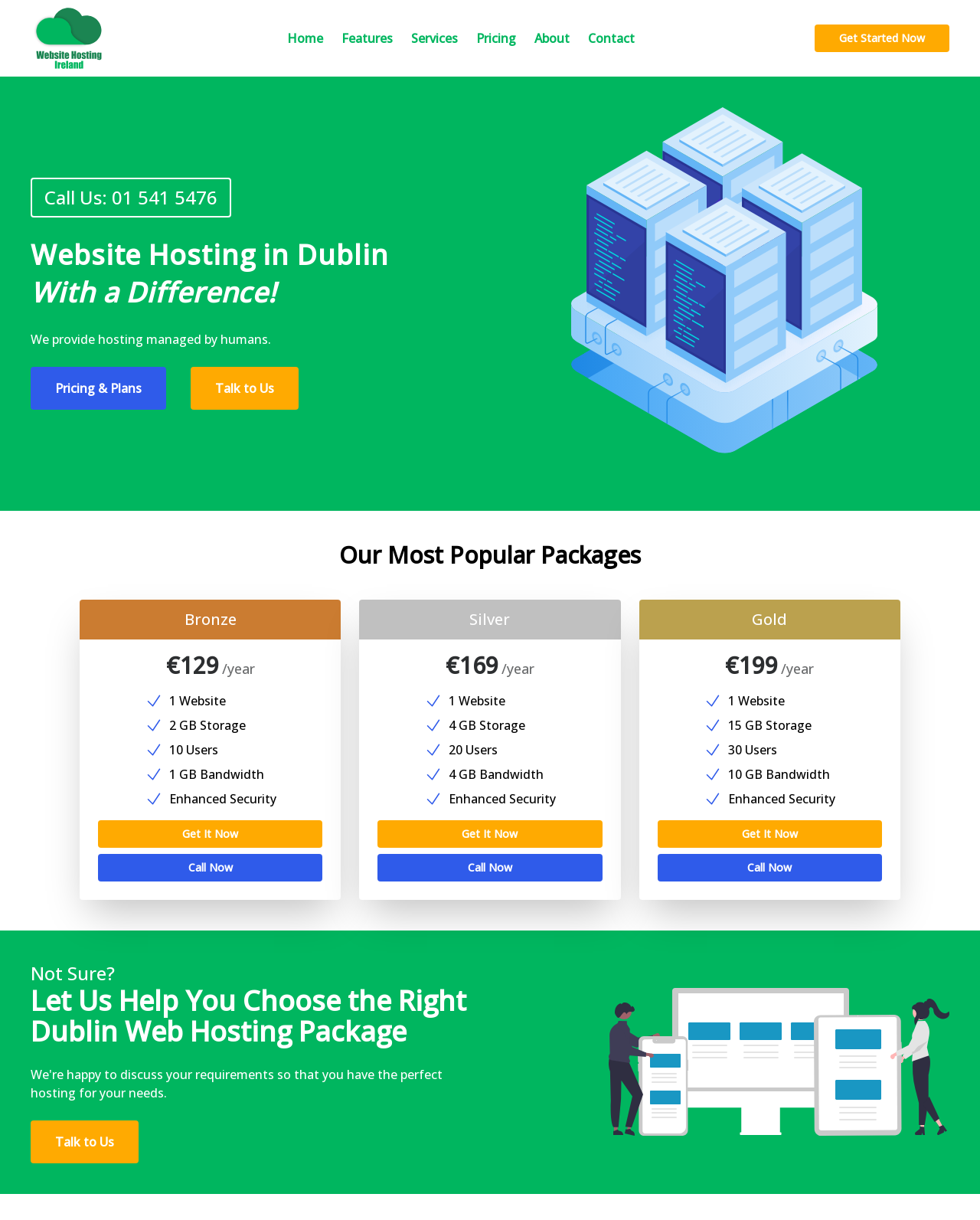How many web hosting packages are offered?
Give a comprehensive and detailed explanation for the question.

There are three web hosting packages offered by the company, namely Bronze, Silver, and Gold, which are listed on the webpage with their respective features and prices.